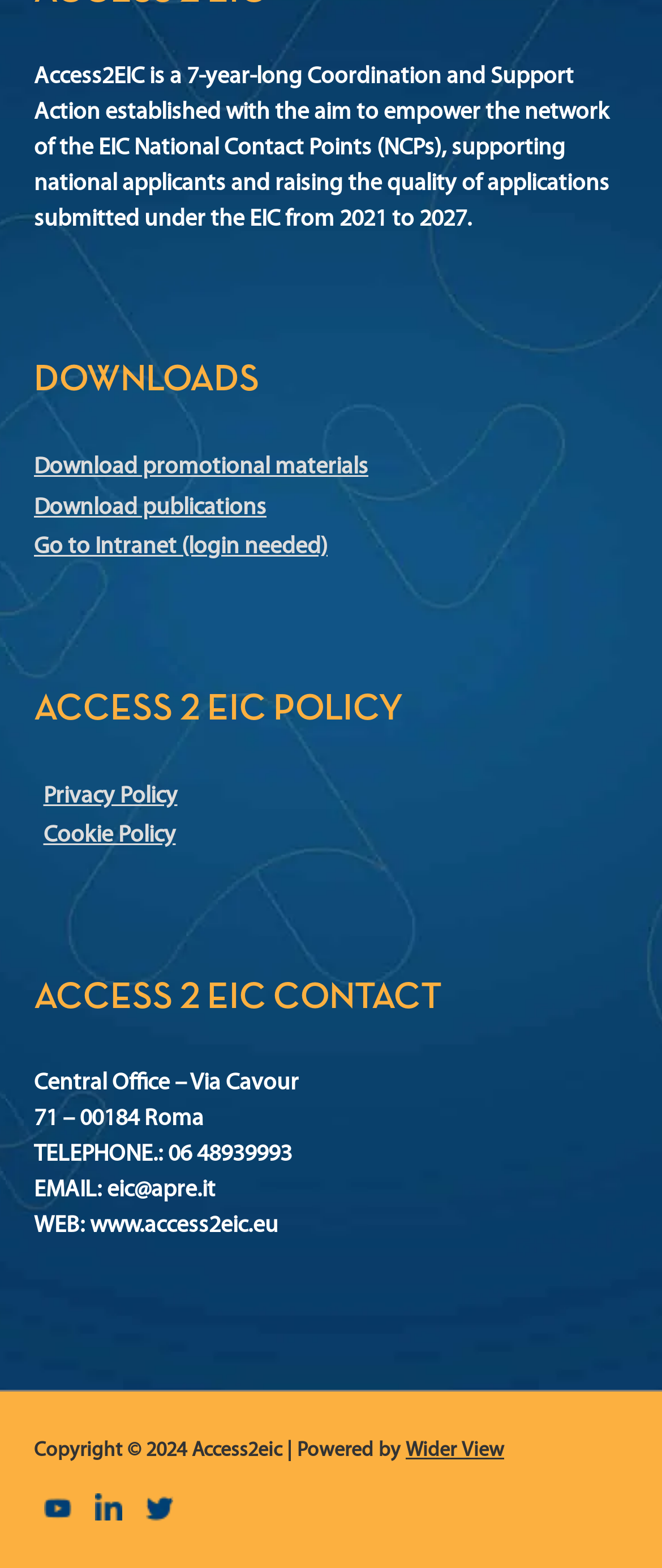What is the purpose of Access2EIC?
Please provide a comprehensive answer based on the contents of the image.

Based on the static text at the top of the webpage, Access2EIC is a 7-year-long Coordination and Support Action established with the aim to empower the network of the EIC National Contact Points (NCPs), supporting national applicants and raising the quality of applications submitted under the EIC from 2021 to 2027.